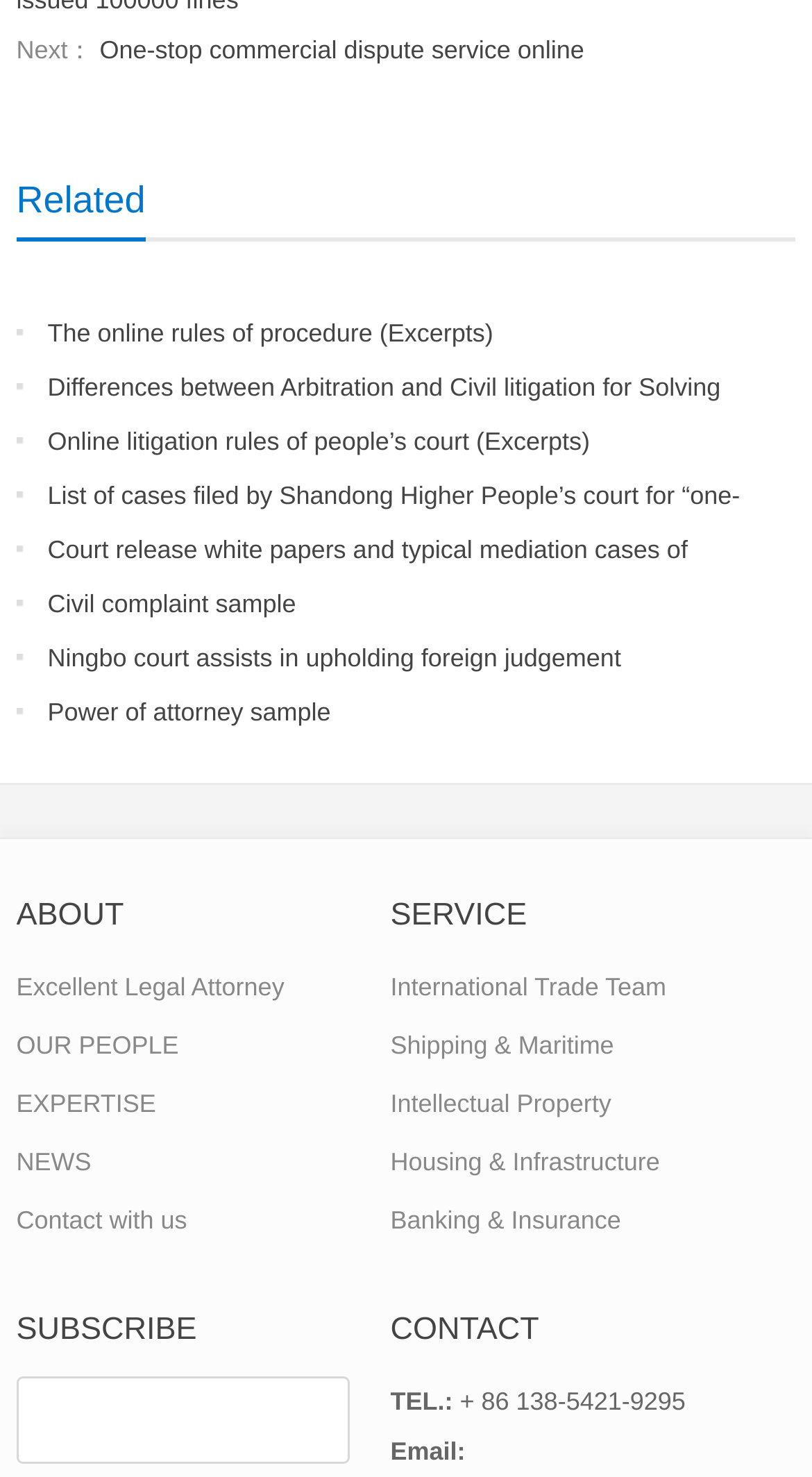Refer to the image and provide a thorough answer to this question:
What is the phone number of the contact?

The phone number is listed next to the 'TEL:' label, indicating that it is the contact phone number for the organization or business.